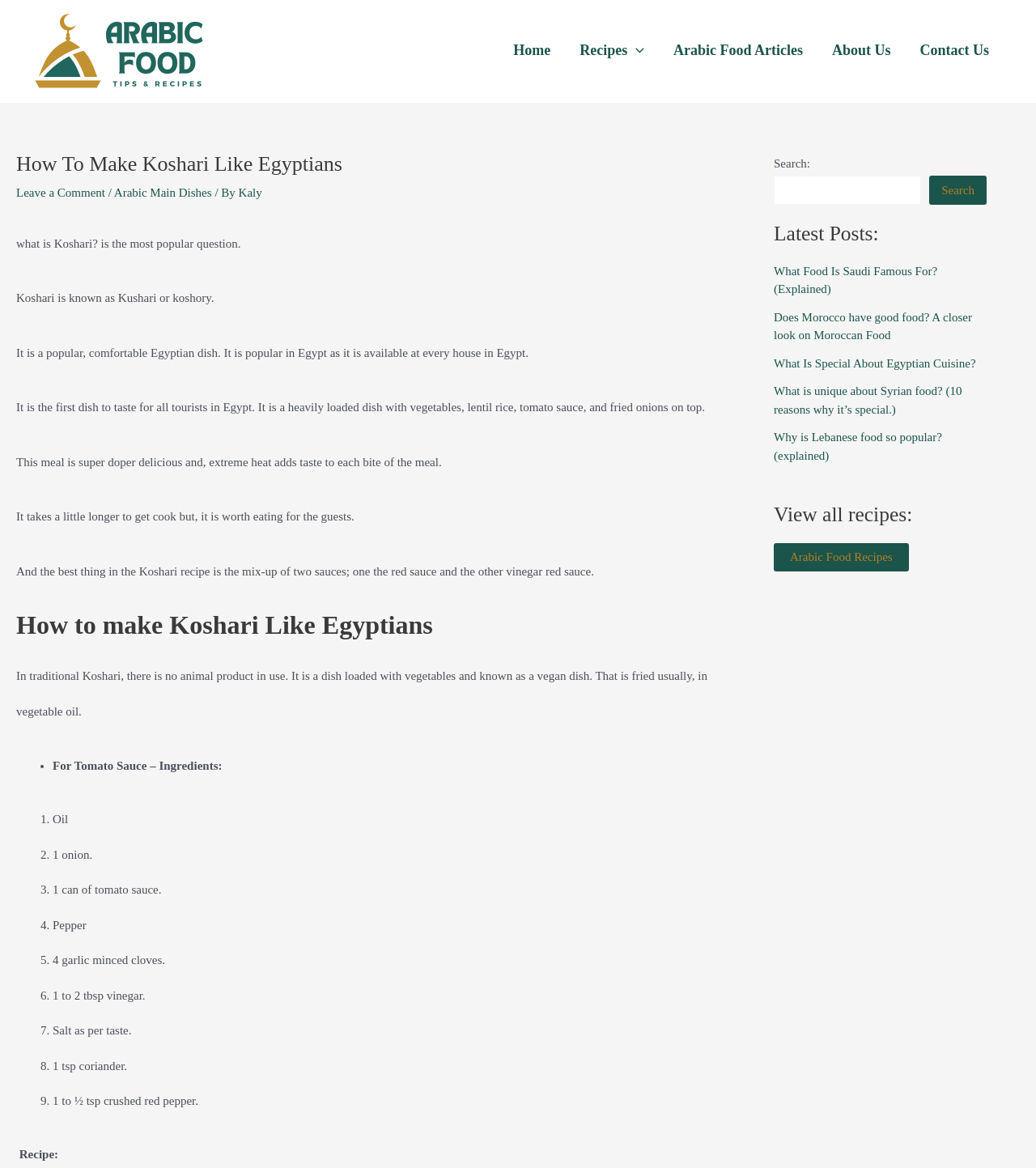Is the website about Arabic food?
Please respond to the question with a detailed and informative answer.

Based on the webpage content, I can see that the website is about Arabic food because it has a logo with 'Arabic Food' written on it, and the main heading is 'How to Make Koshari Like Egyptians'. Additionally, there are links to other Arabic food-related articles and recipes.